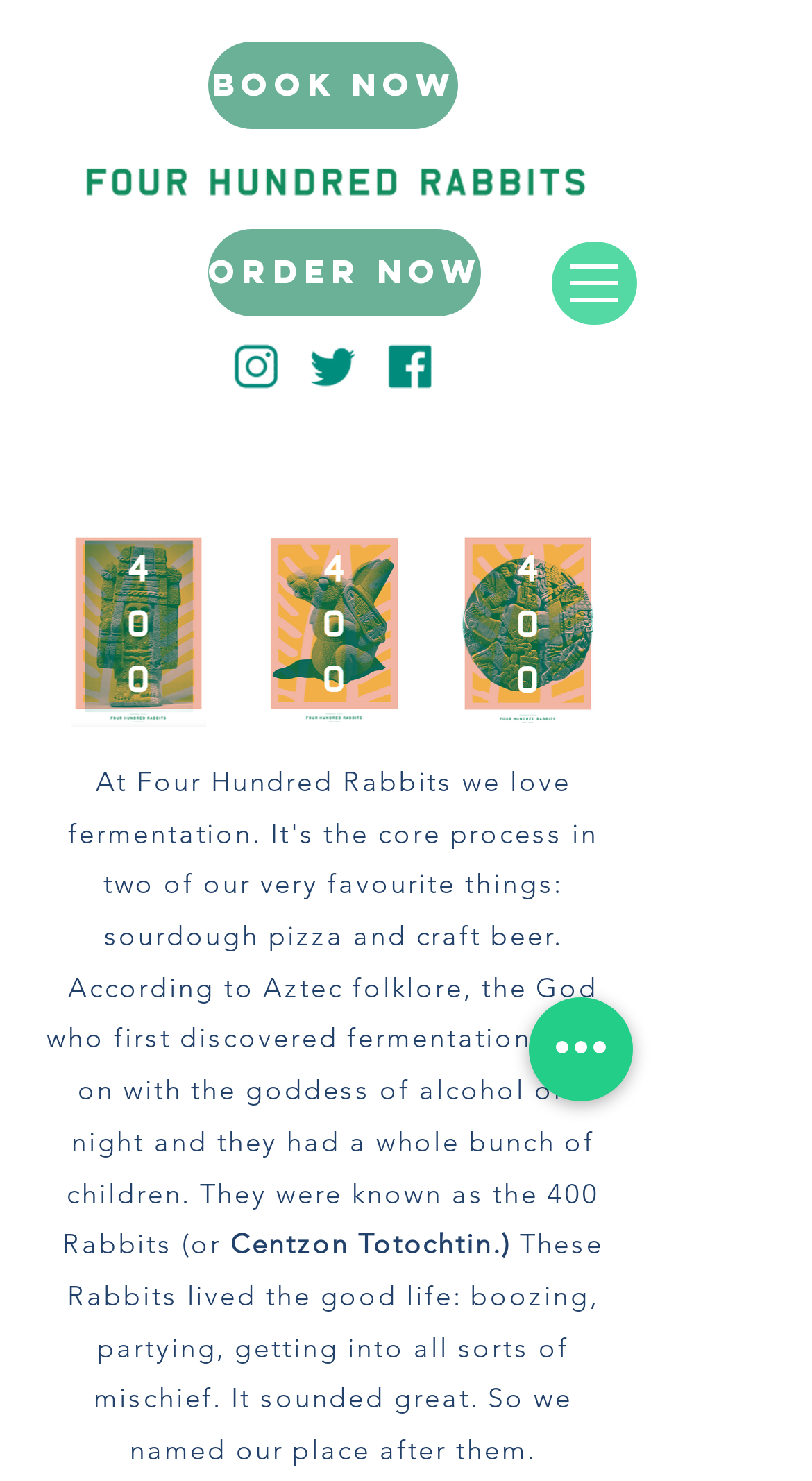Locate the bounding box coordinates of the item that should be clicked to fulfill the instruction: "View quick actions".

[0.651, 0.673, 0.779, 0.744]